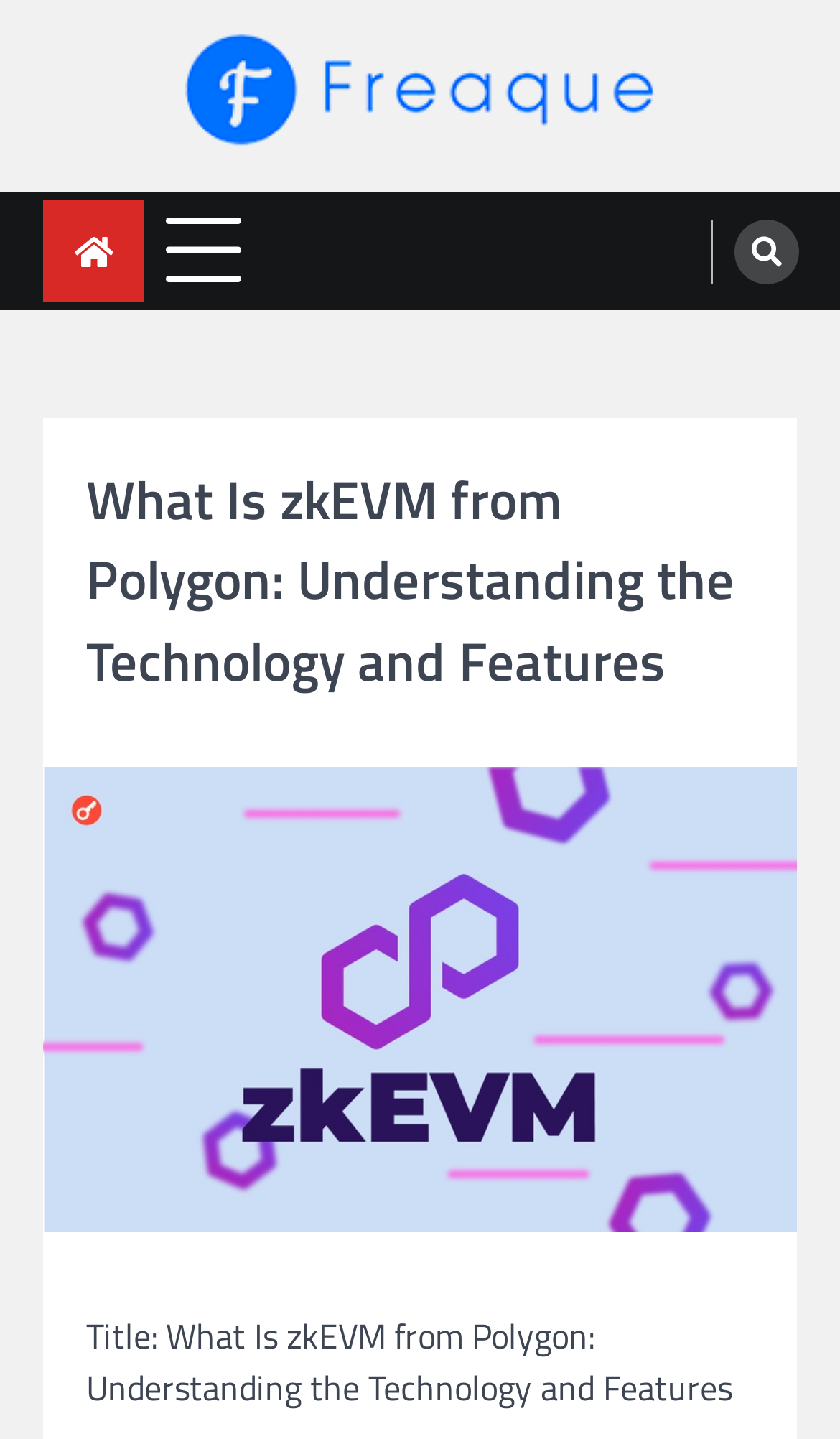What is the logo of the website?
Look at the image and respond with a one-word or short phrase answer.

freaque